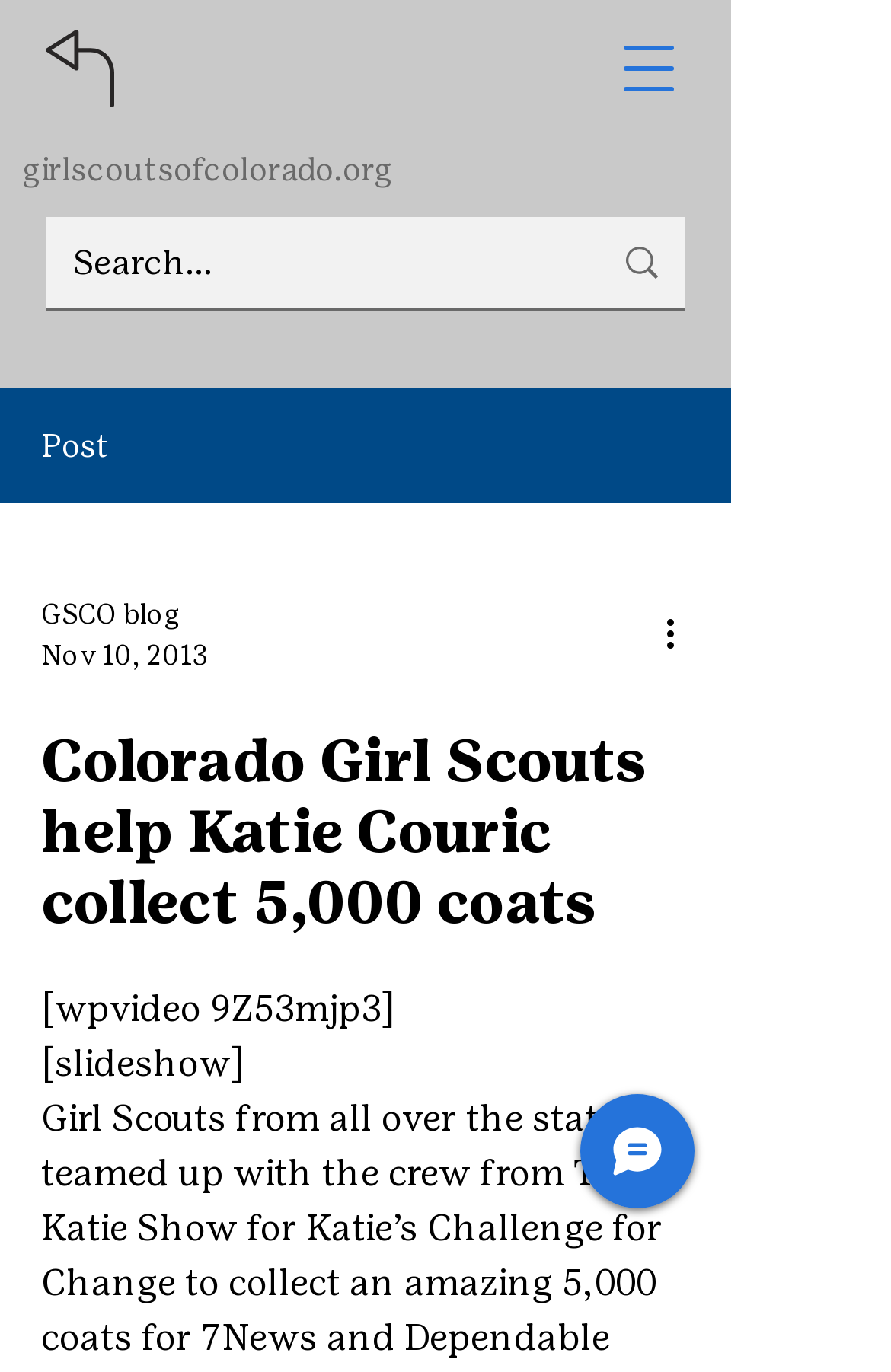Identify the bounding box for the UI element described as: "Chat". The coordinates should be four float numbers between 0 and 1, i.e., [left, top, right, bottom].

[0.651, 0.797, 0.779, 0.881]